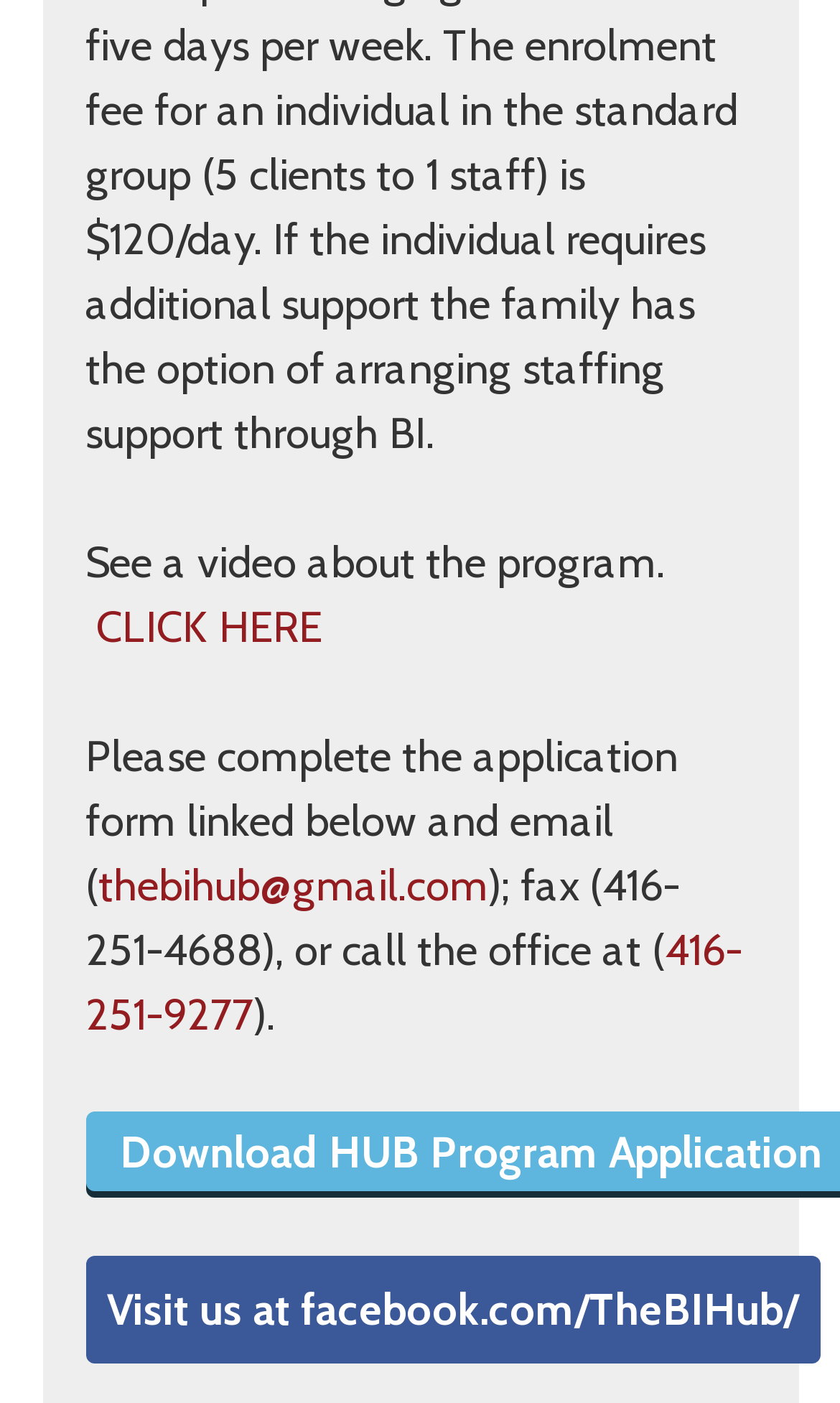What is the phone number to call the office?
Analyze the image and provide a thorough answer to the question.

The phone number can be found in the text '); fax (416-251-4688), or call the office at (' where it is mentioned as '416-251-9277'.